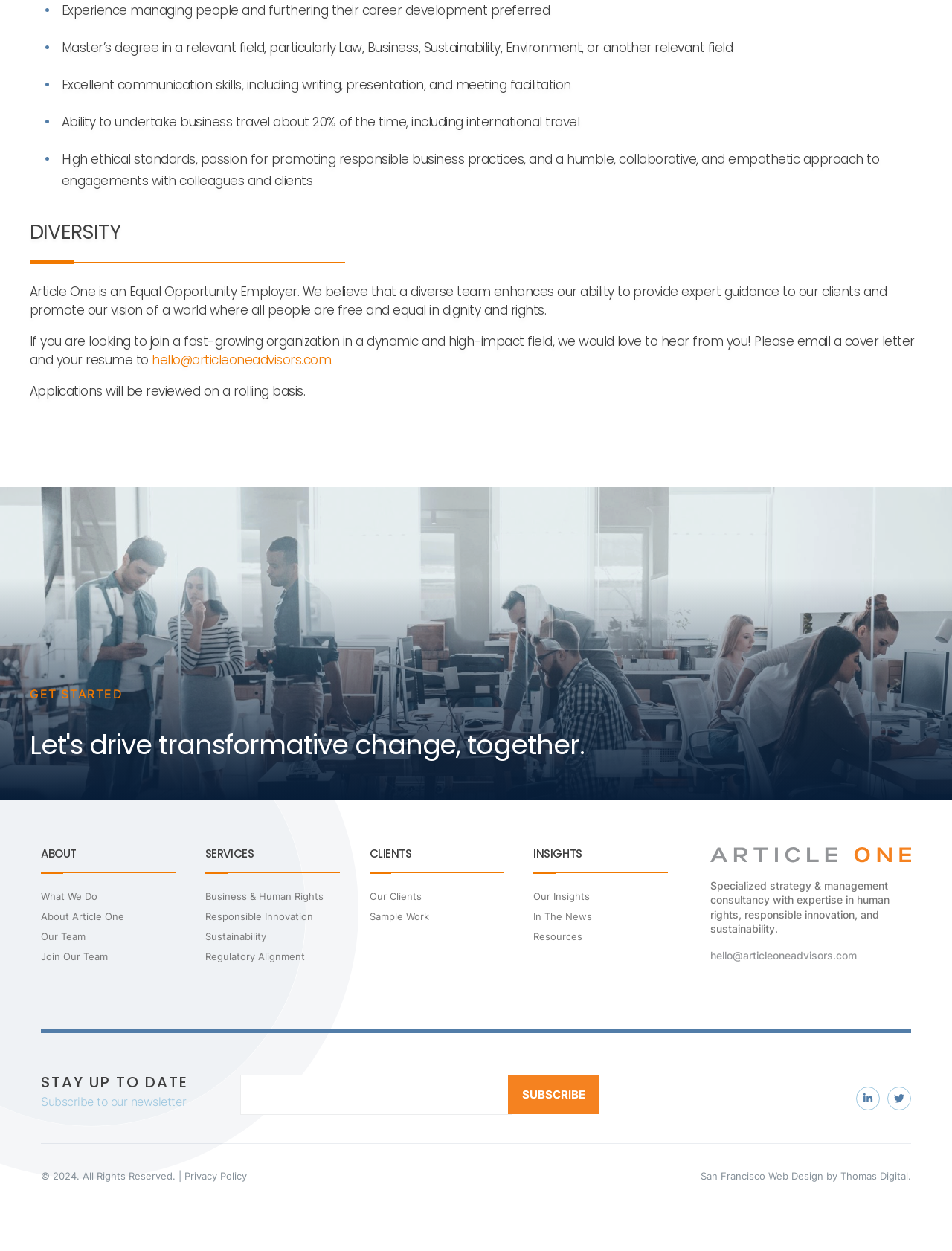Please identify the bounding box coordinates of the area that needs to be clicked to follow this instruction: "Click the 'hello@articleoneadvisors.com' email link".

[0.746, 0.759, 0.9, 0.769]